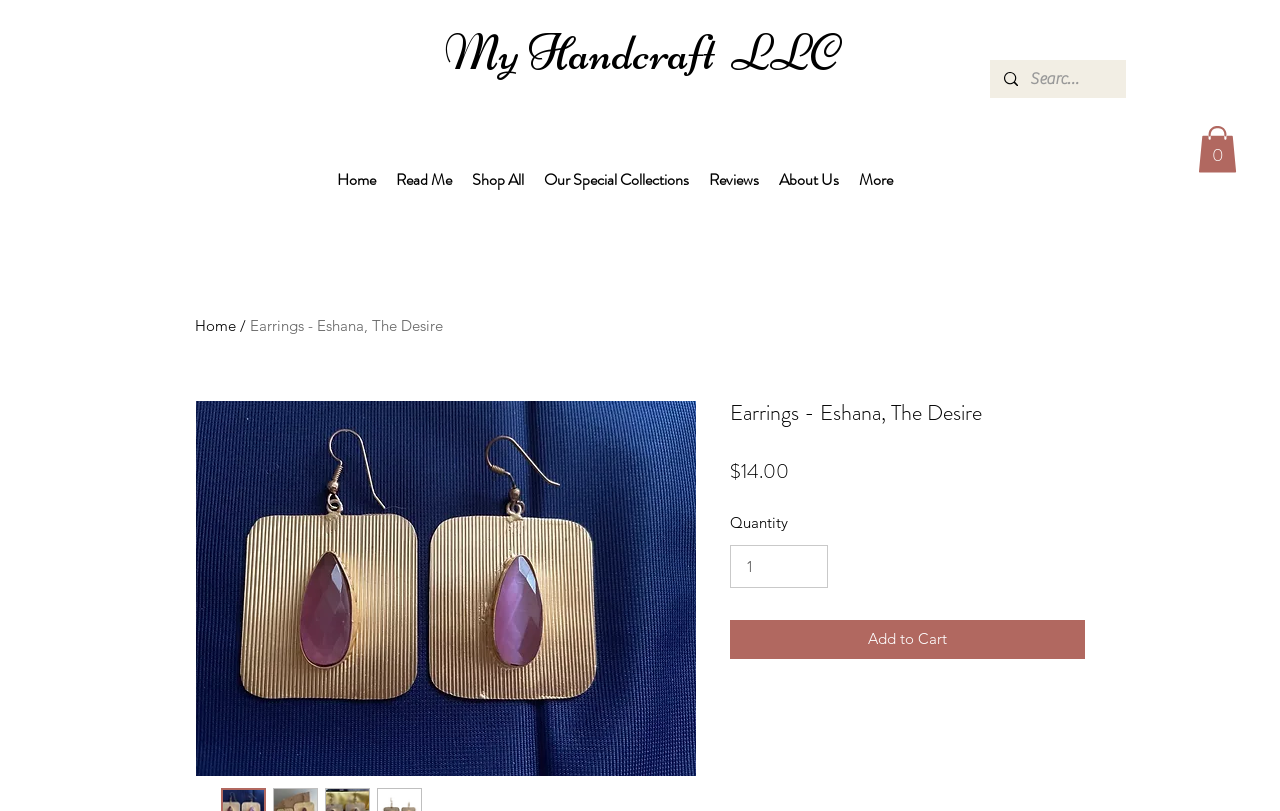Determine the bounding box coordinates for the area that needs to be clicked to fulfill this task: "Go to Home page". The coordinates must be given as four float numbers between 0 and 1, i.e., [left, top, right, bottom].

[0.255, 0.194, 0.302, 0.247]